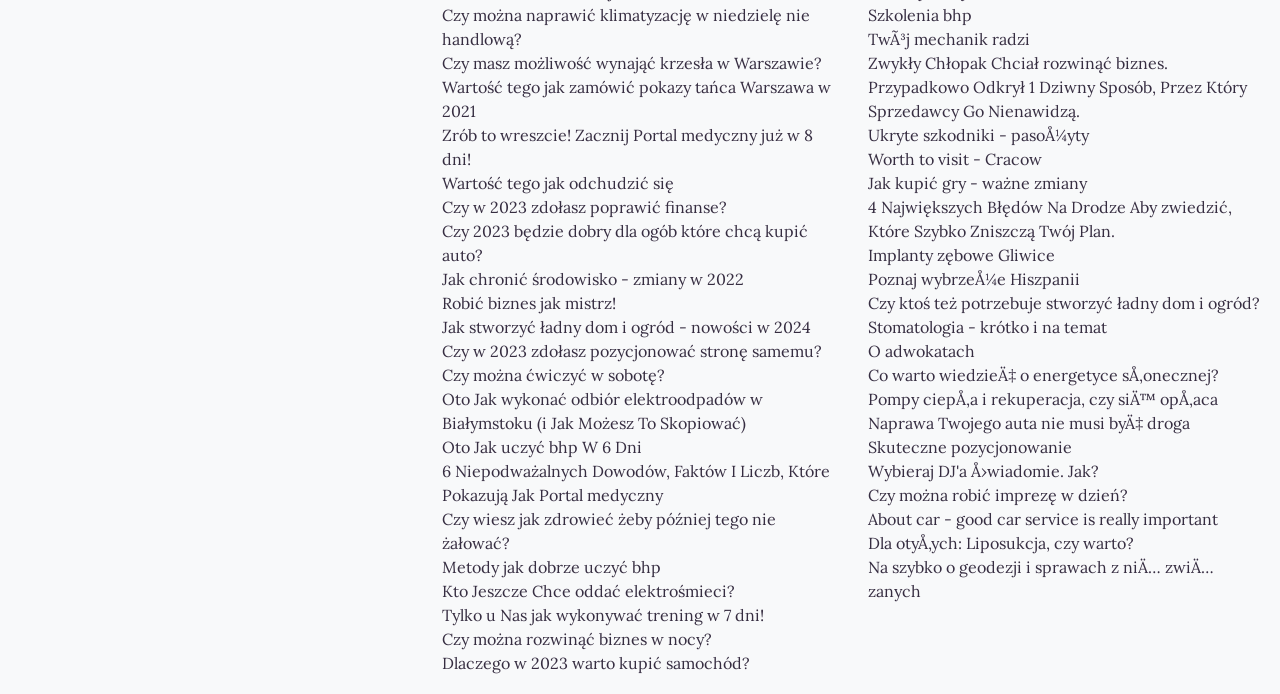Respond with a single word or phrase:
What is the topic of the first link?

Climate repair